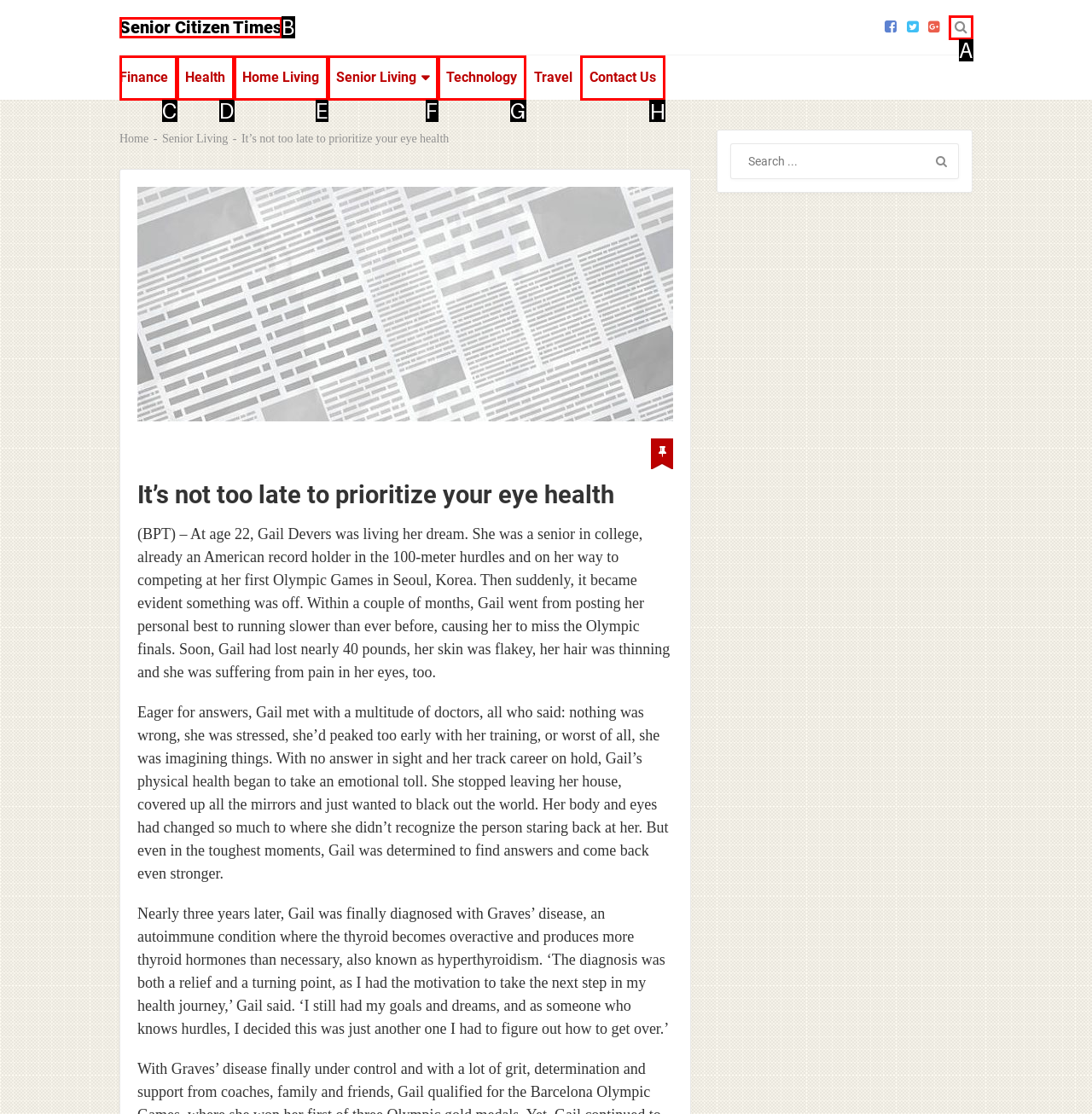Select the letter associated with the UI element you need to click to perform the following action: Click on the 'Contact Us' link
Reply with the correct letter from the options provided.

H